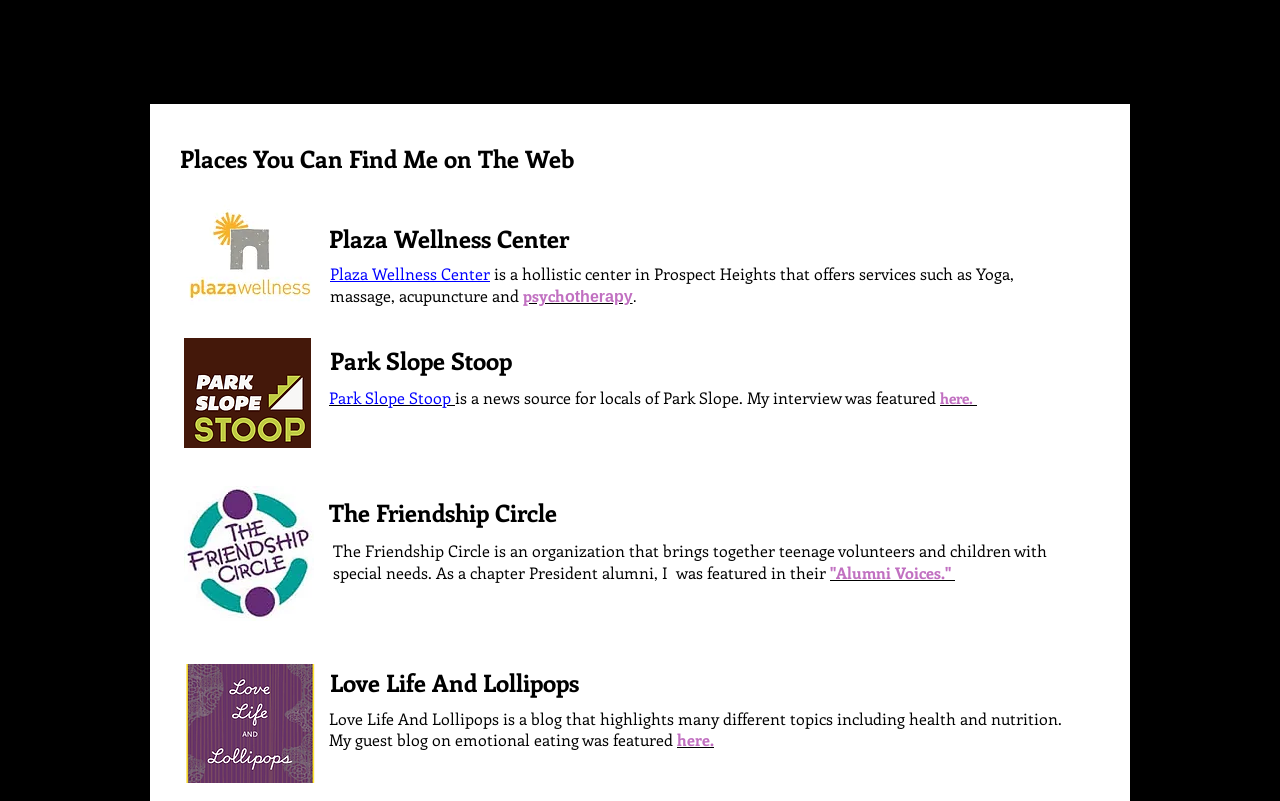What is the name of the organization that brings together teenage volunteers and children with special needs?
Using the information presented in the image, please offer a detailed response to the question.

The webpage mentions that The Friendship Circle is an organization that brings together teenage volunteers and children with special needs, and the therapist was featured in their 'Alumni Voices'.